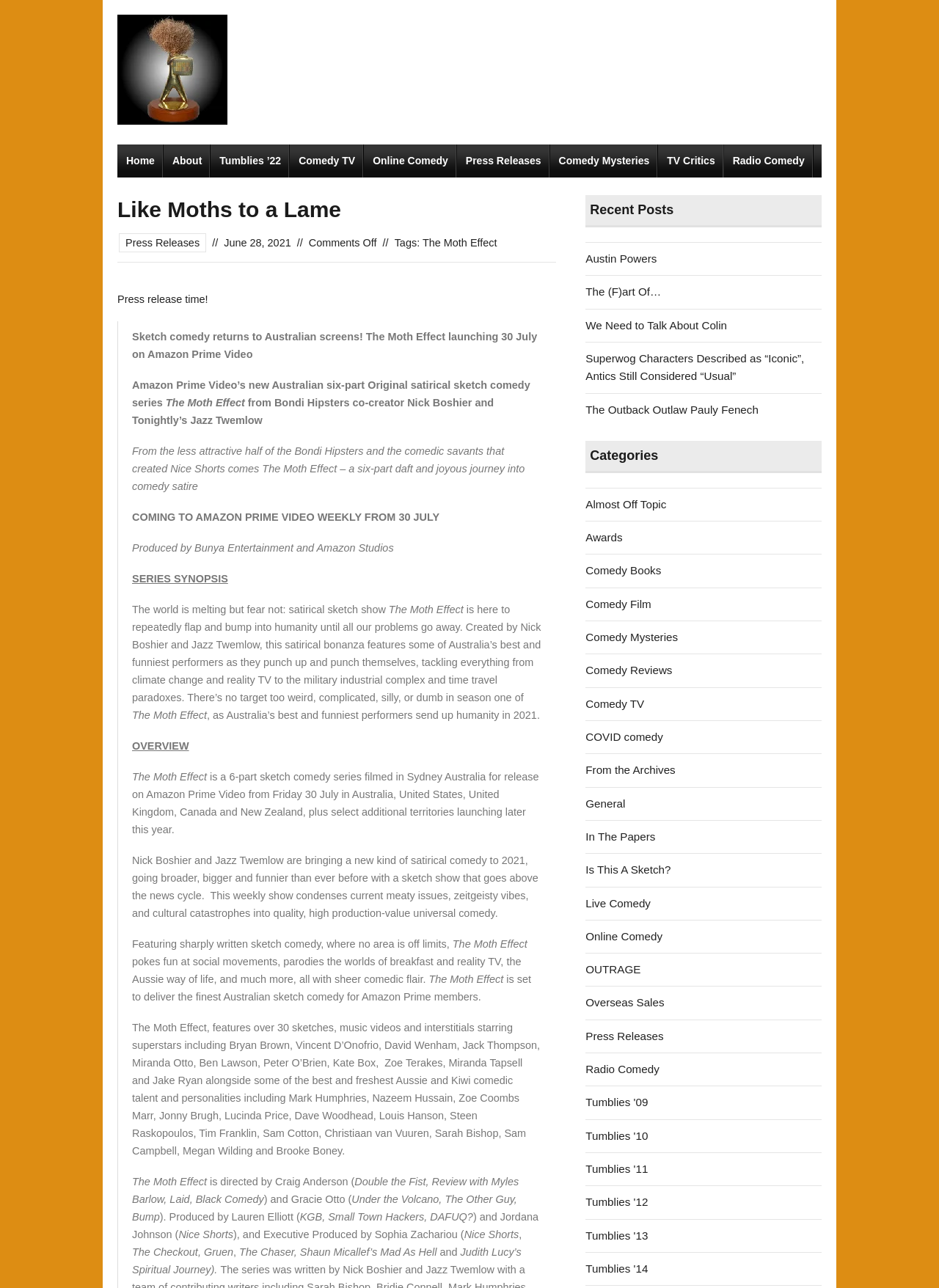Find the bounding box coordinates for the element that must be clicked to complete the instruction: "Read the press release about 'The Moth Effect'". The coordinates should be four float numbers between 0 and 1, indicated as [left, top, right, bottom].

[0.141, 0.257, 0.572, 0.28]